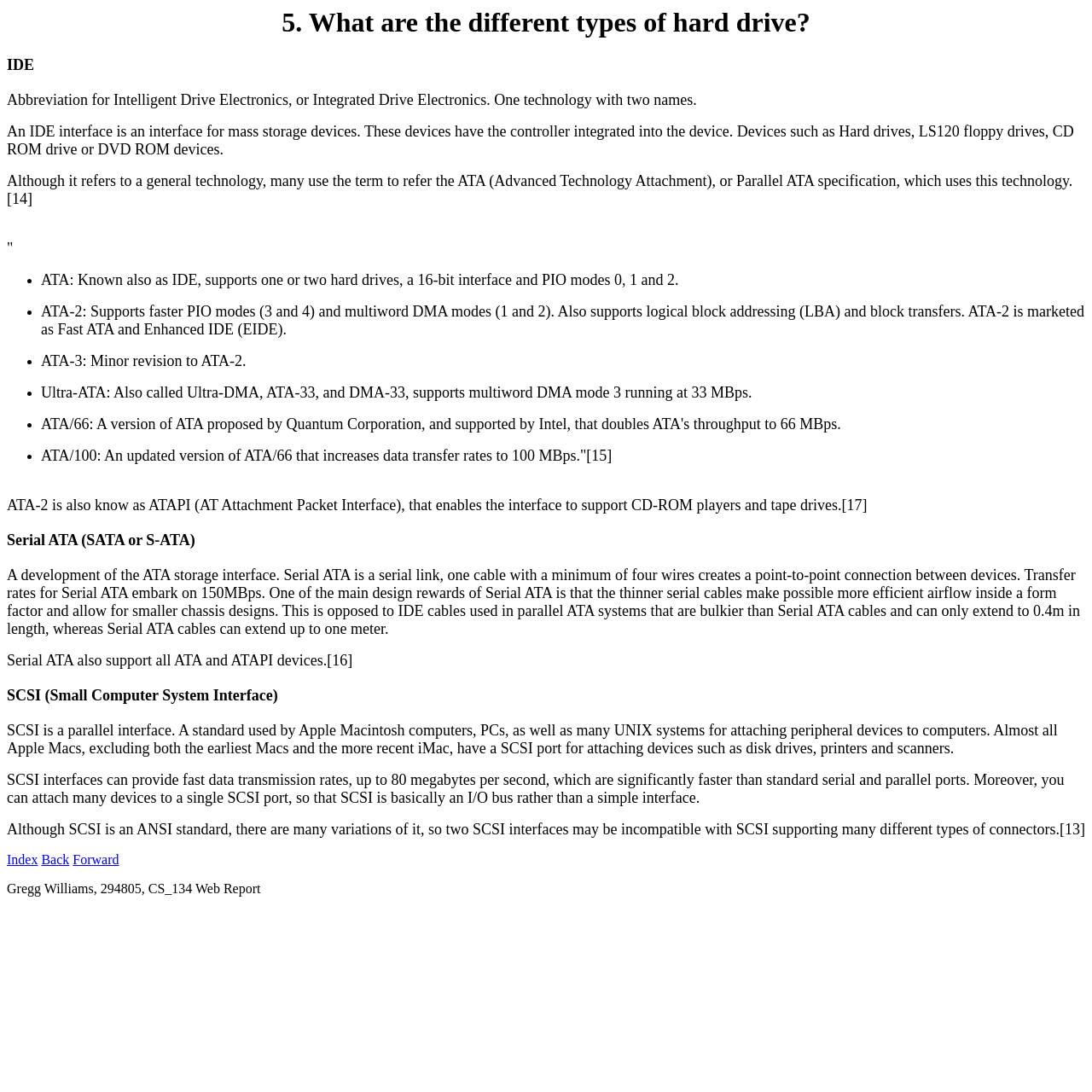Based on the image, please respond to the question with as much detail as possible:
What is the main difference between IDE and Serial ATA?

The webpage explains that IDE is a parallel interface, whereas Serial ATA is a serial link. This means that IDE uses a bulkier cable that can only extend up to 0.4m in length, whereas Serial ATA cables are thinner and can extend up to one meter.